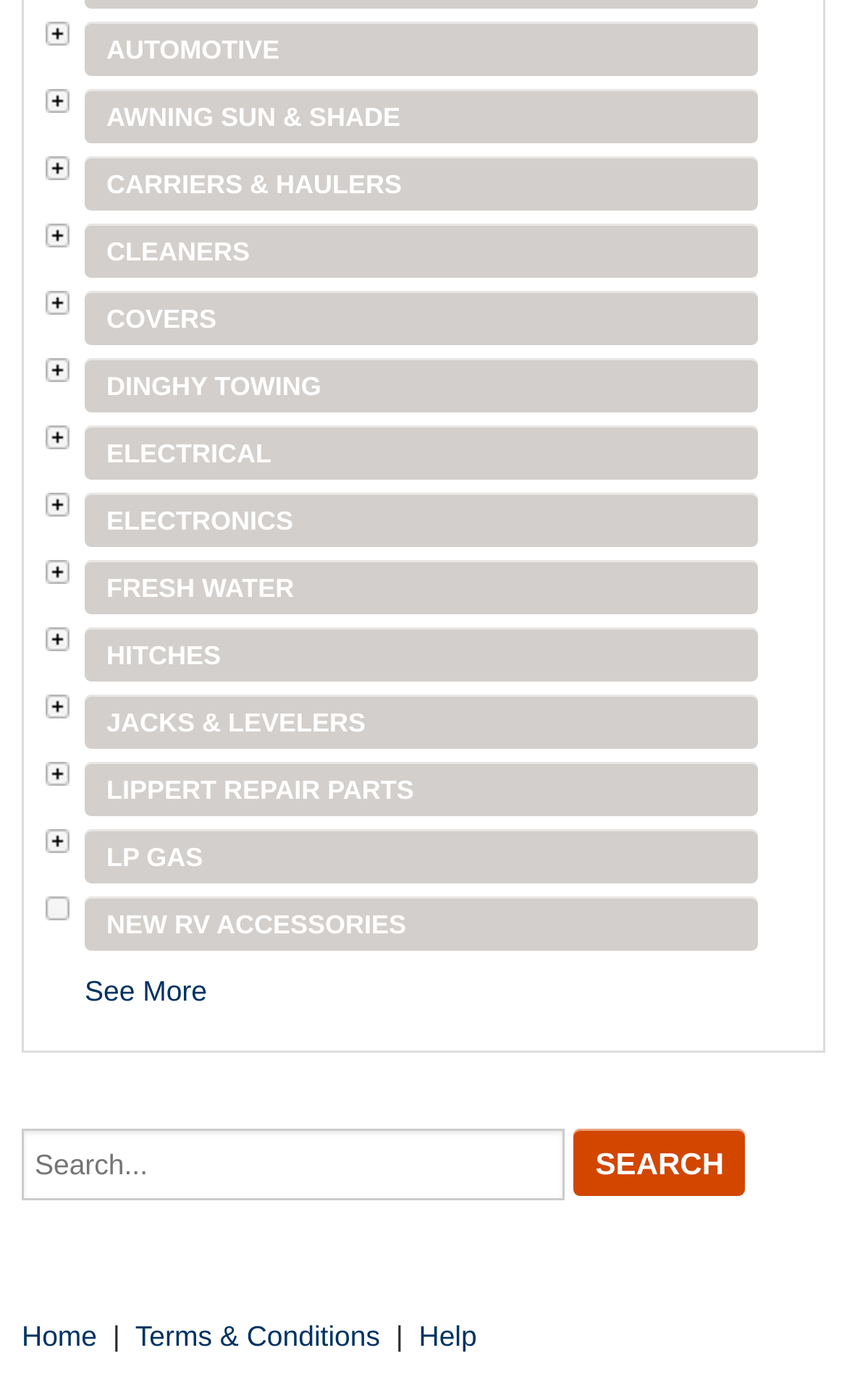How many links are there in the footer section?
Refer to the image and provide a one-word or short phrase answer.

3